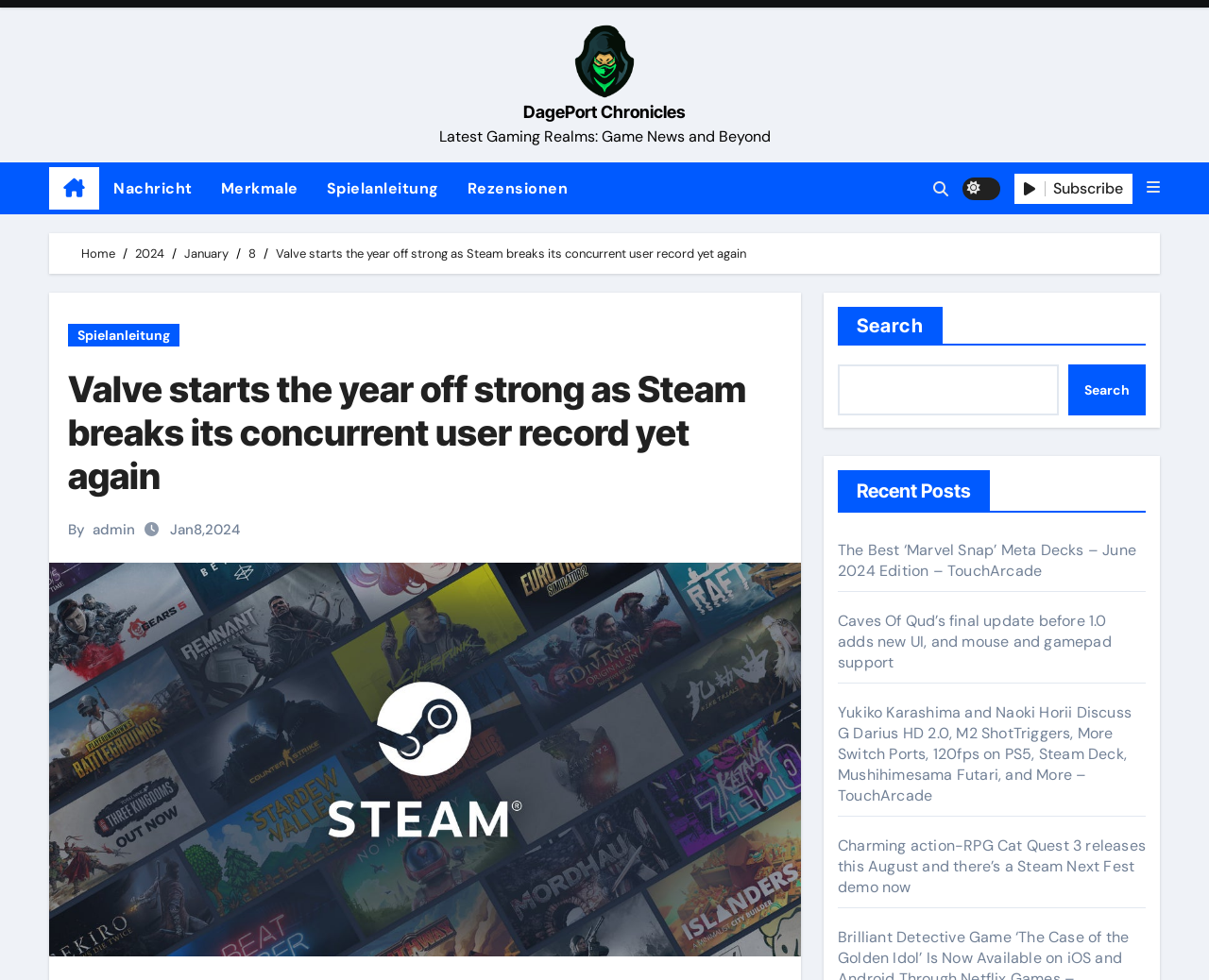Determine the bounding box coordinates for the clickable element to execute this instruction: "Check the 'Recent Posts' section". Provide the coordinates as four float numbers between 0 and 1, i.e., [left, top, right, bottom].

[0.693, 0.48, 0.819, 0.522]